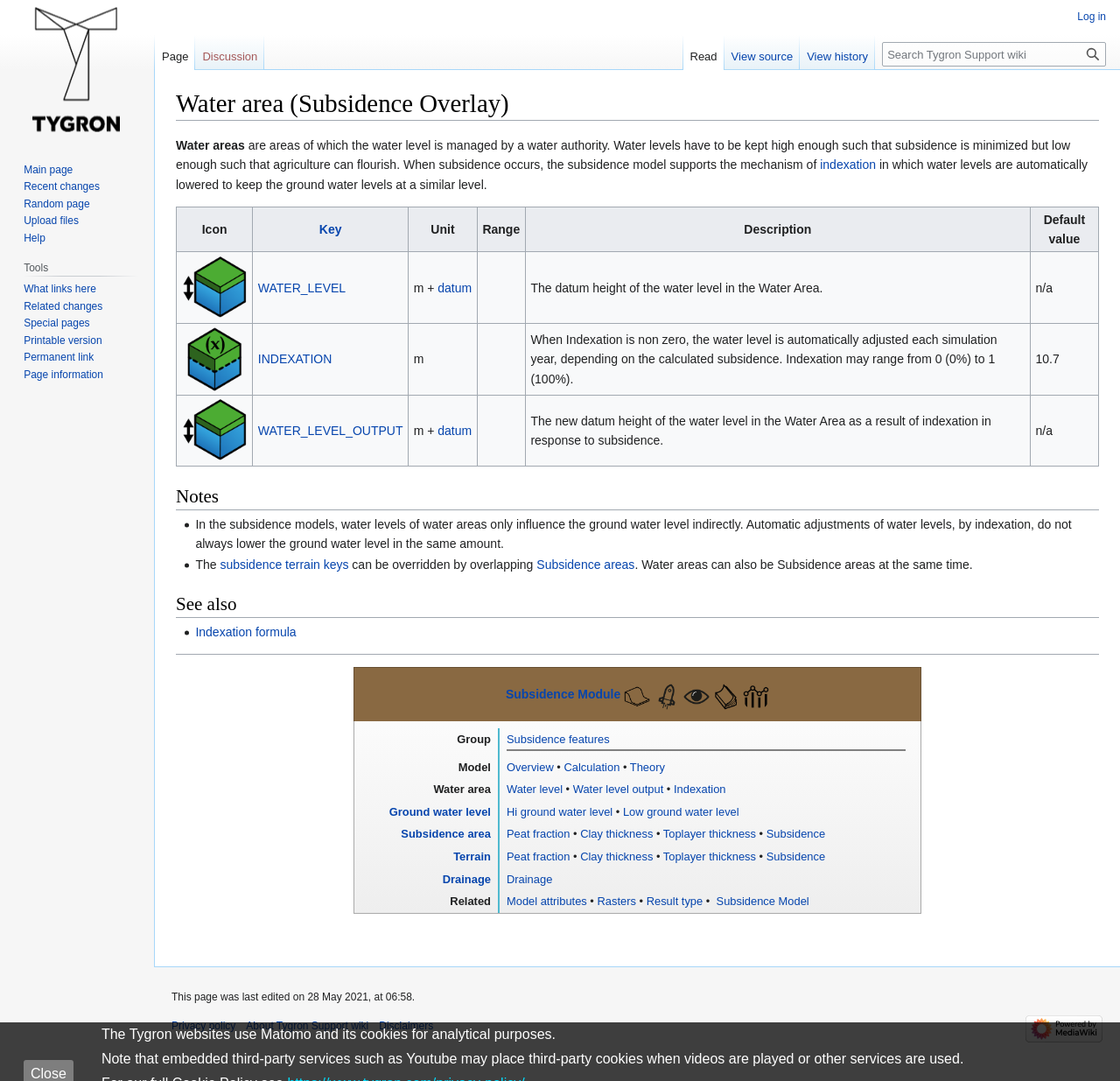For the given element description subsidence terrain keys, determine the bounding box coordinates of the UI element. The coordinates should follow the format (top-left x, top-left y, bottom-right x, bottom-right y) and be within the range of 0 to 1.

[0.196, 0.516, 0.311, 0.529]